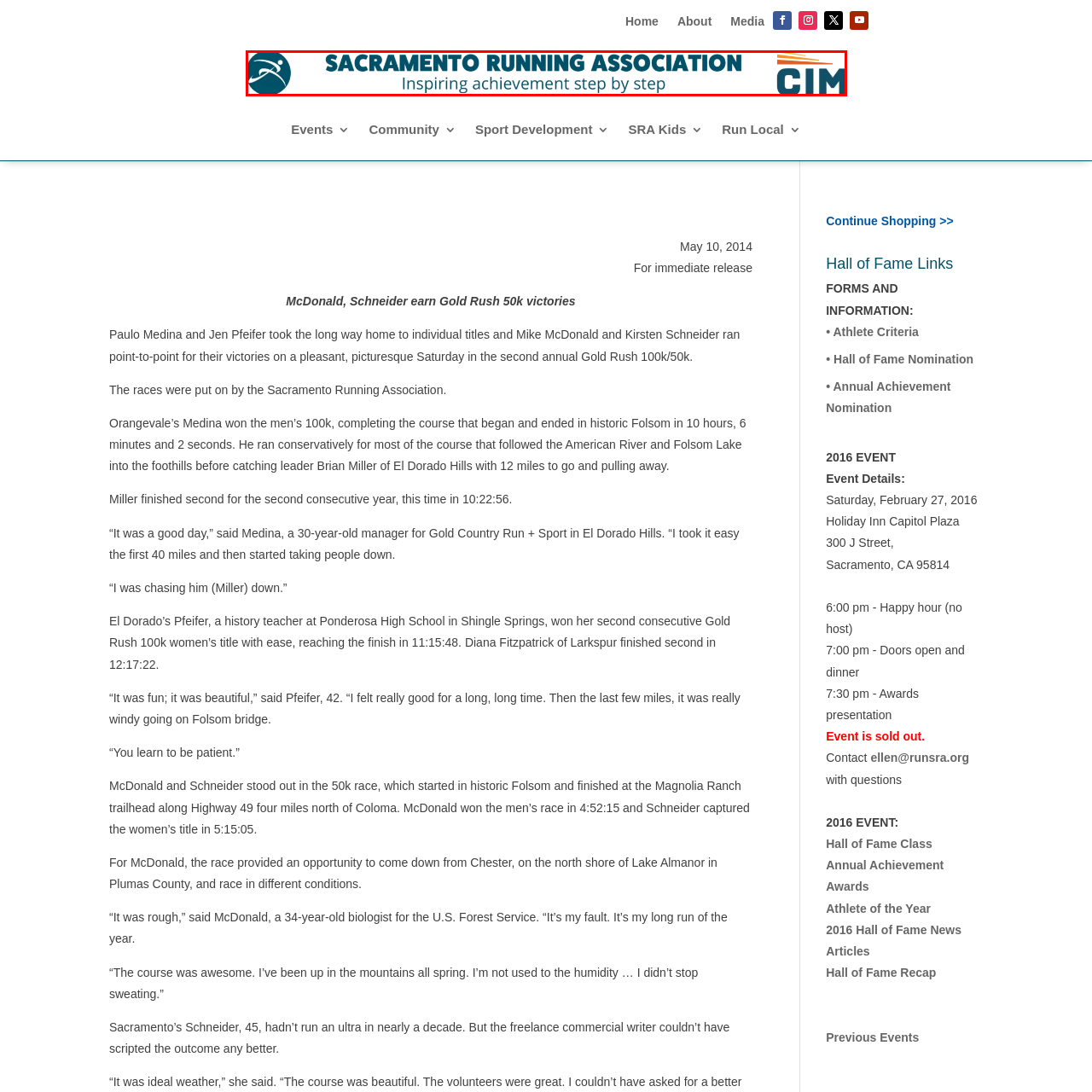Create a detailed narrative describing the image bounded by the red box.

The image features the logo and tagline of the Sacramento Running Association, highlighting their commitment to inspiring achievement in the running community. The logo includes a stylized figure of a runner, representing the active and dynamic nature of the association, accompanied by the text "SACRAMENTO RUNNING ASSOCIATION" in a bold, inviting font. Below the title, the tagline "Inspiring achievement step by step" encapsulates the organization's mission to motivate runners of all levels. The image is presented alongside the logo of the California International Marathon (CIM), indicating the association's involvement with significant running events in the region.